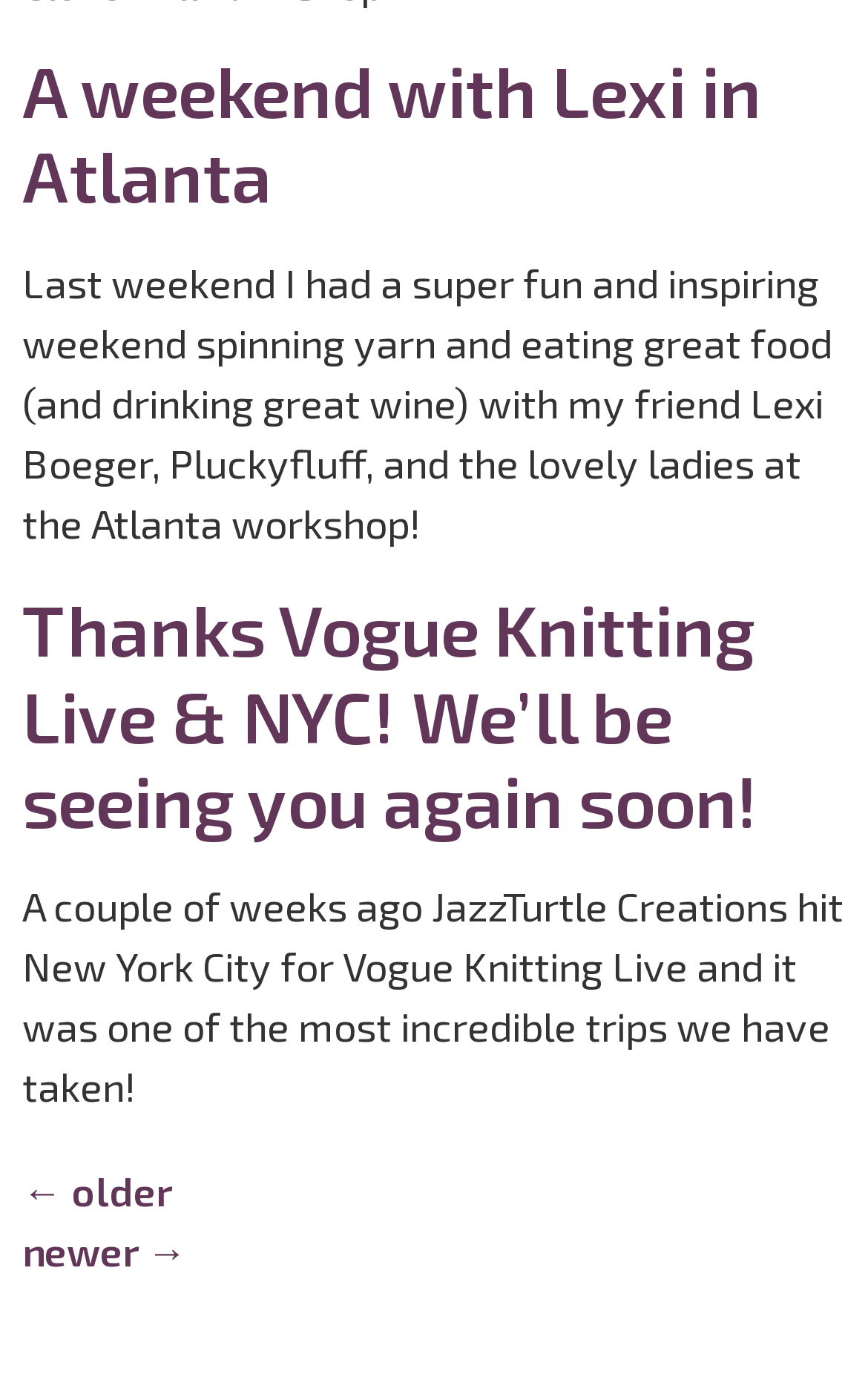Please find the bounding box for the following UI element description. Provide the coordinates in (top-left x, top-left y, bottom-right x, bottom-right y) format, with values between 0 and 1: ← older

[0.026, 0.848, 0.197, 0.883]